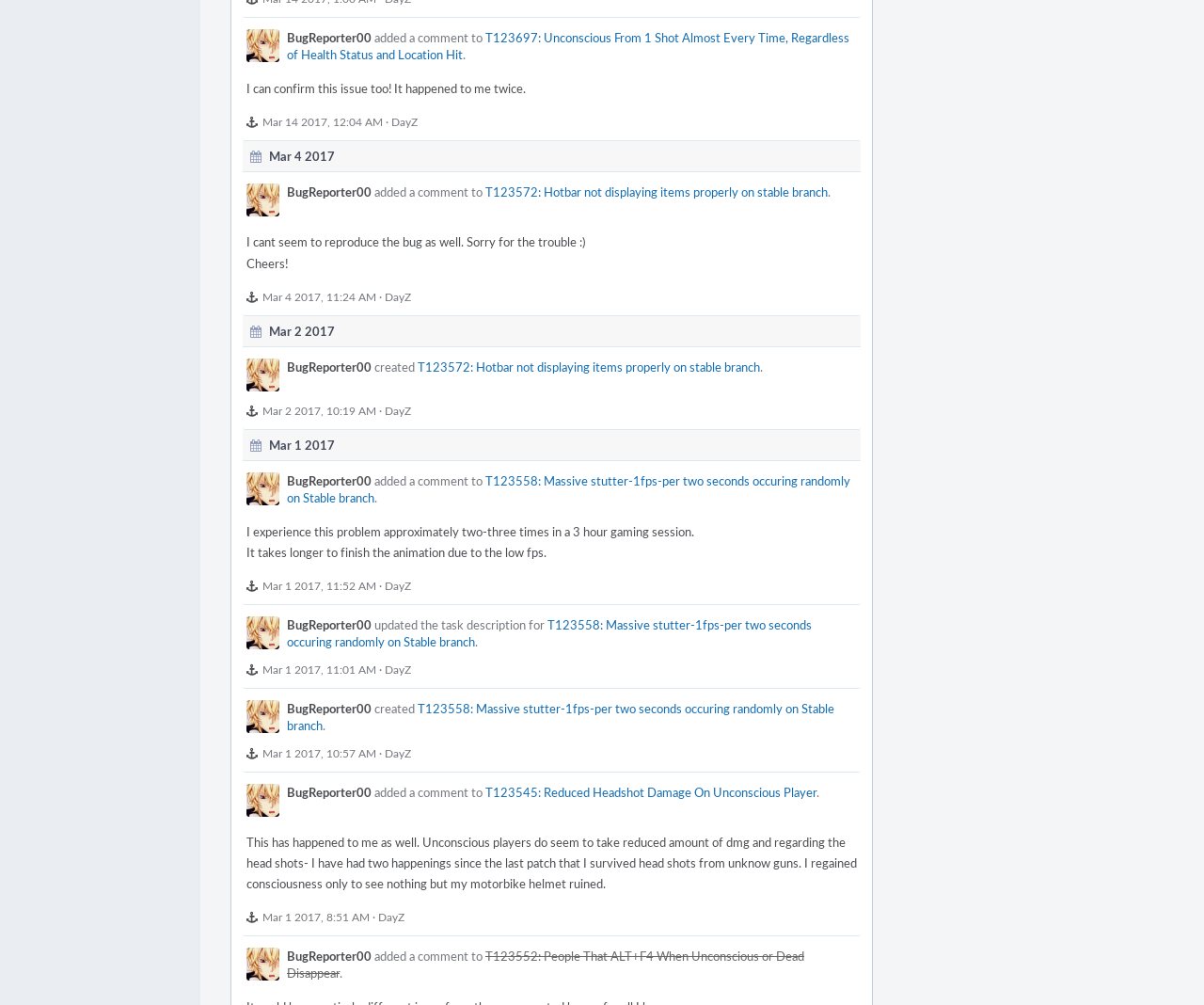Specify the bounding box coordinates of the element's region that should be clicked to achieve the following instruction: "View bug report T123572". The bounding box coordinates consist of four float numbers between 0 and 1, in the format [left, top, right, bottom].

[0.403, 0.183, 0.688, 0.2]